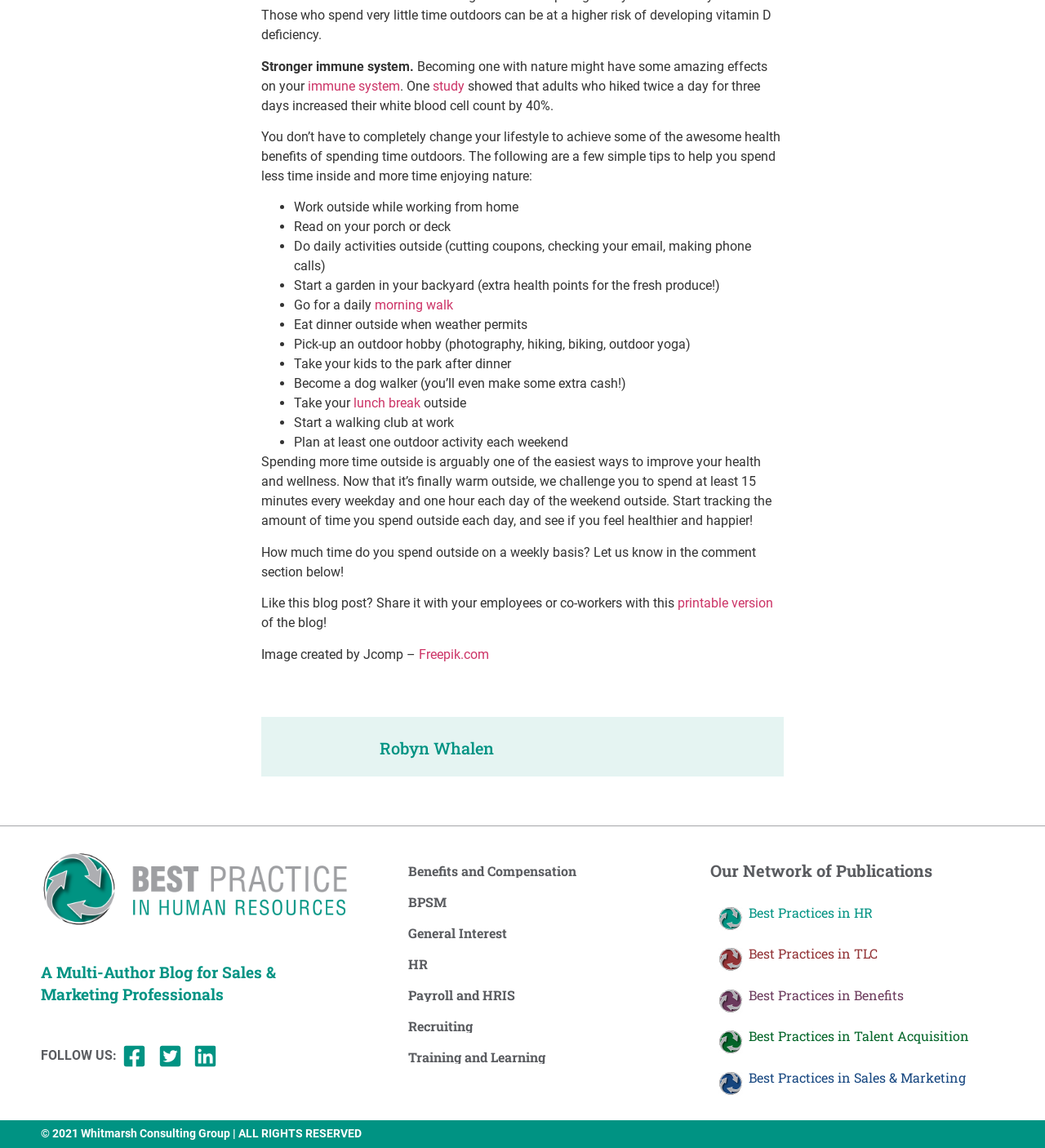What is the purpose of the blog?
Could you answer the question in a detailed manner, providing as much information as possible?

The purpose of the blog is mentioned at the bottom of the webpage, stating that it is a multi-author blog for sales and marketing professionals.